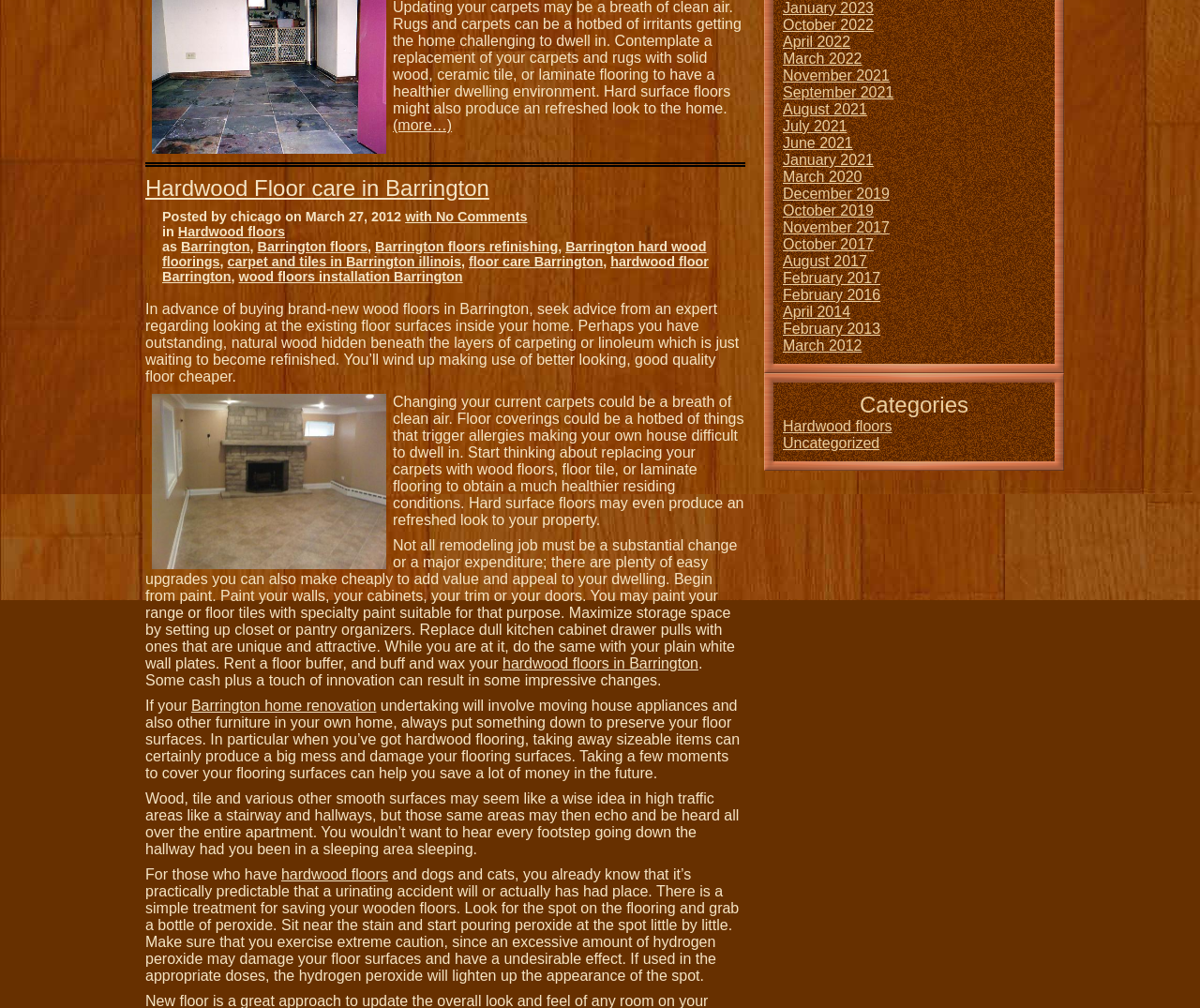Provide the bounding box coordinates of the HTML element this sentence describes: "Barrington home renovation". The bounding box coordinates consist of four float numbers between 0 and 1, i.e., [left, top, right, bottom].

[0.159, 0.692, 0.314, 0.707]